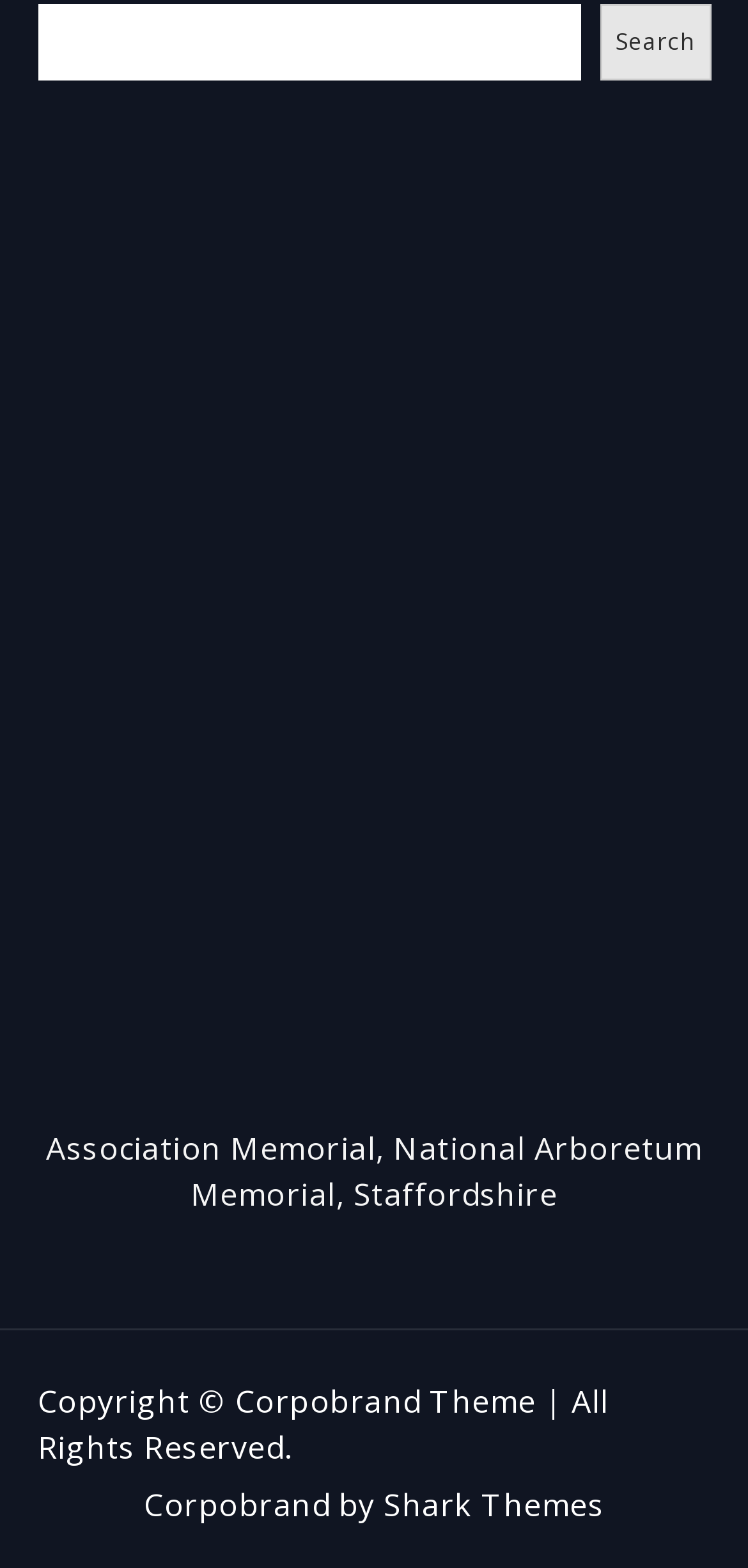What is the position of the search box on the webpage?
Refer to the image and give a detailed answer to the question.

The search box is located at the top of the webpage, as indicated by its bounding box coordinates [0.05, 0.002, 0.95, 0.051]. This suggests that the search box is one of the first elements that a user would see when visiting the webpage.